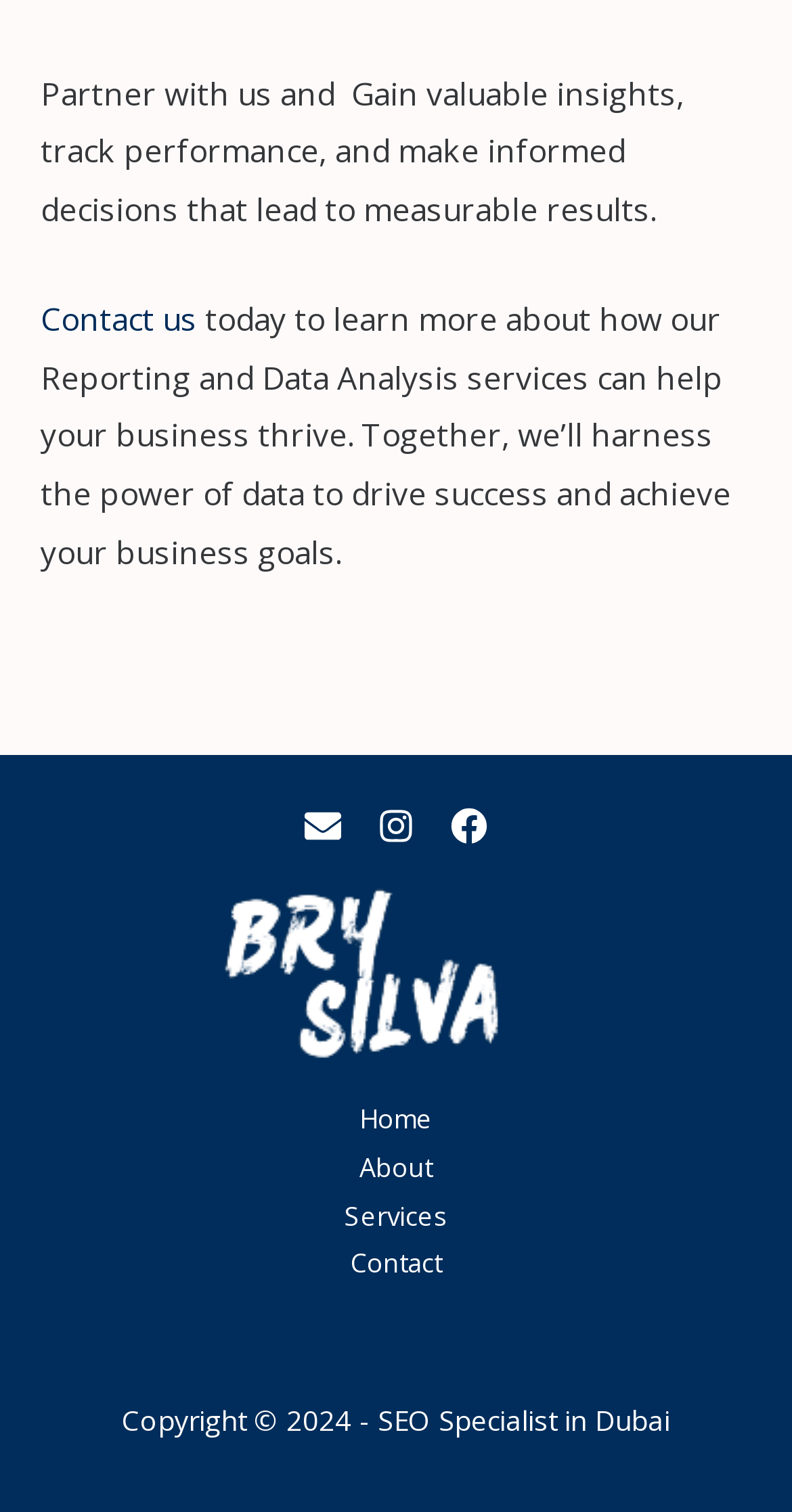Please identify the bounding box coordinates for the region that you need to click to follow this instruction: "Learn more about SEO Specialist in Dubai".

[0.051, 0.627, 0.949, 0.657]